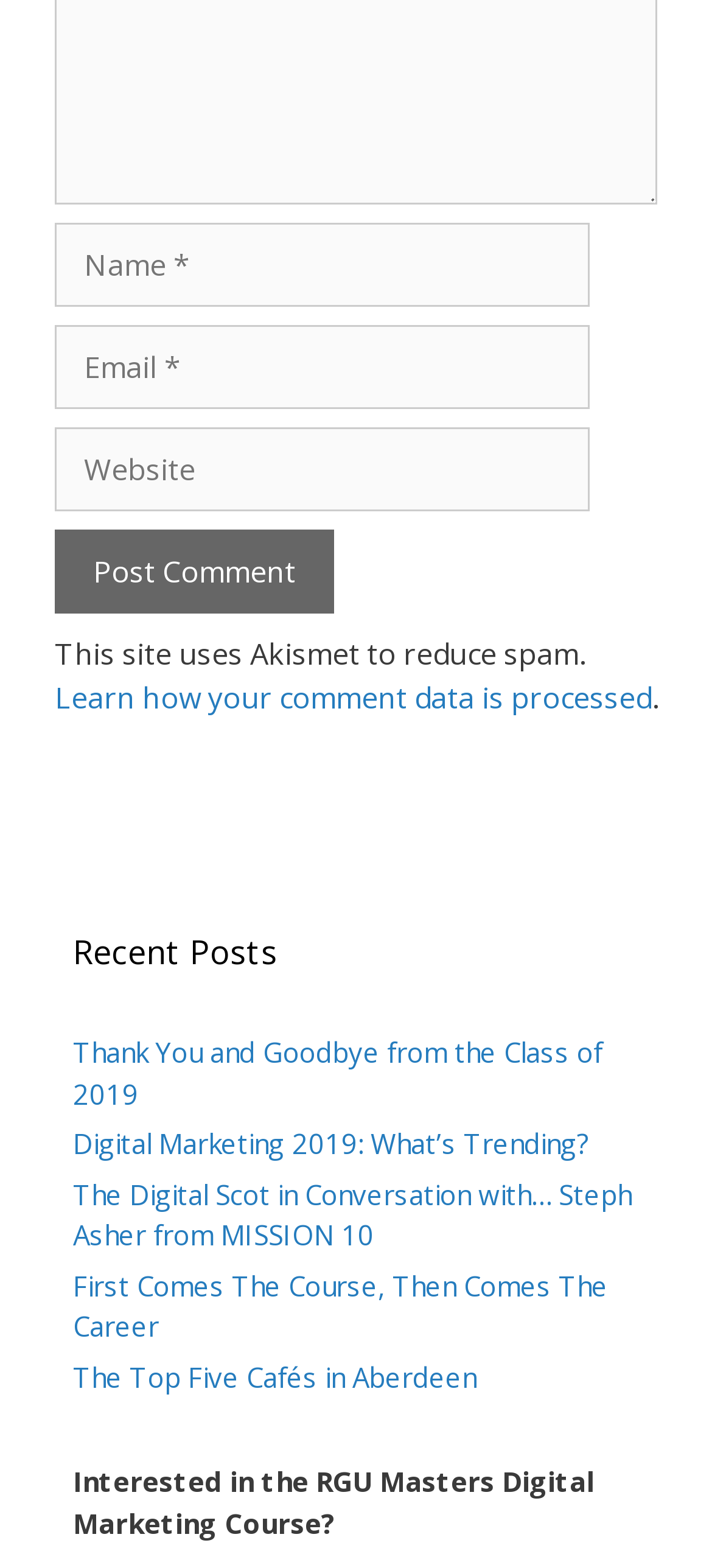Determine the bounding box coordinates for the area that should be clicked to carry out the following instruction: "Learn how your comment data is processed".

[0.077, 0.432, 0.915, 0.458]